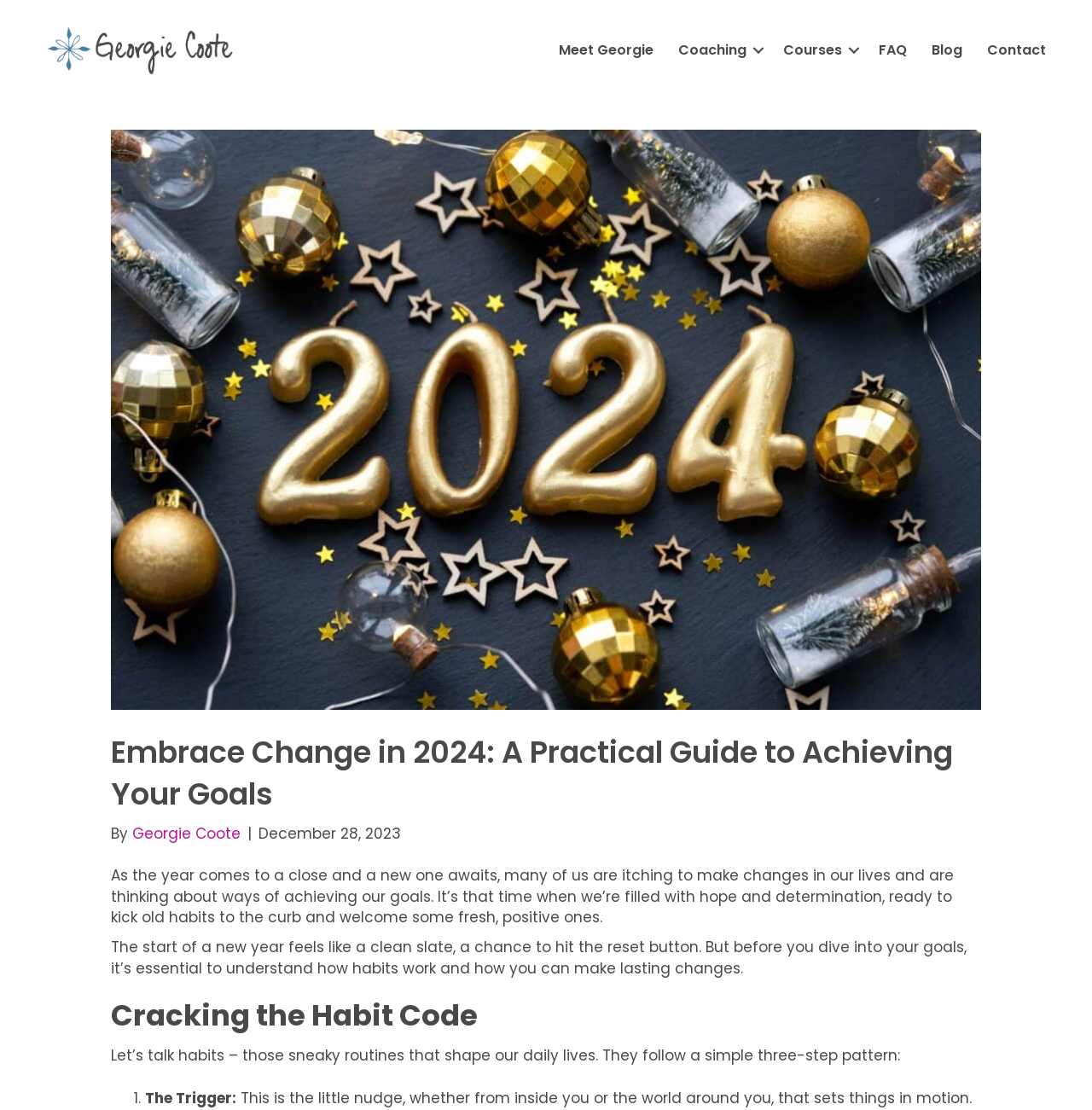Please determine the primary heading and provide its text.

Embrace Change in 2024: A Practical Guide to Achieving Your Goals